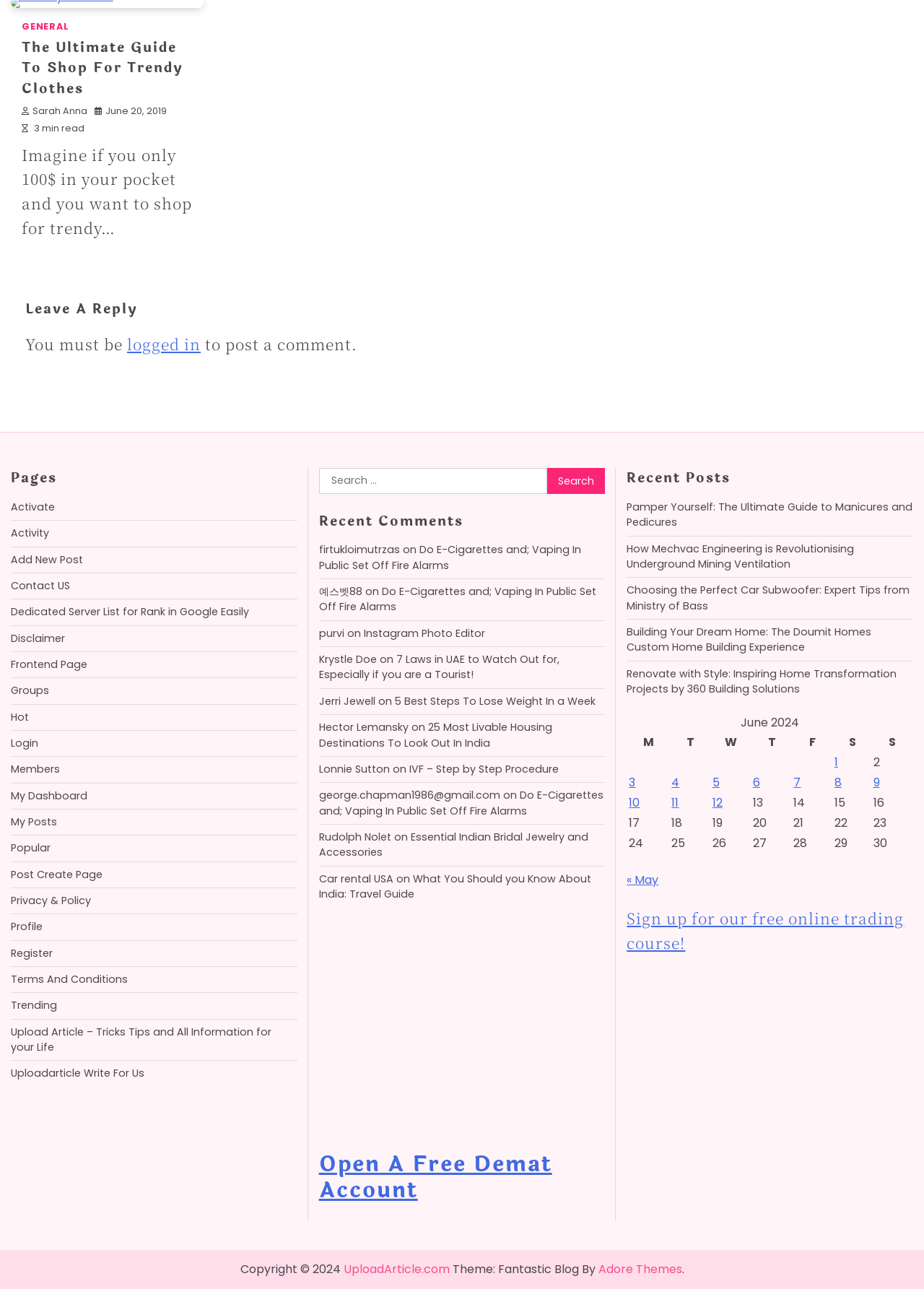Please provide a brief answer to the following inquiry using a single word or phrase:
How many links are there in the 'Pages' section?

15